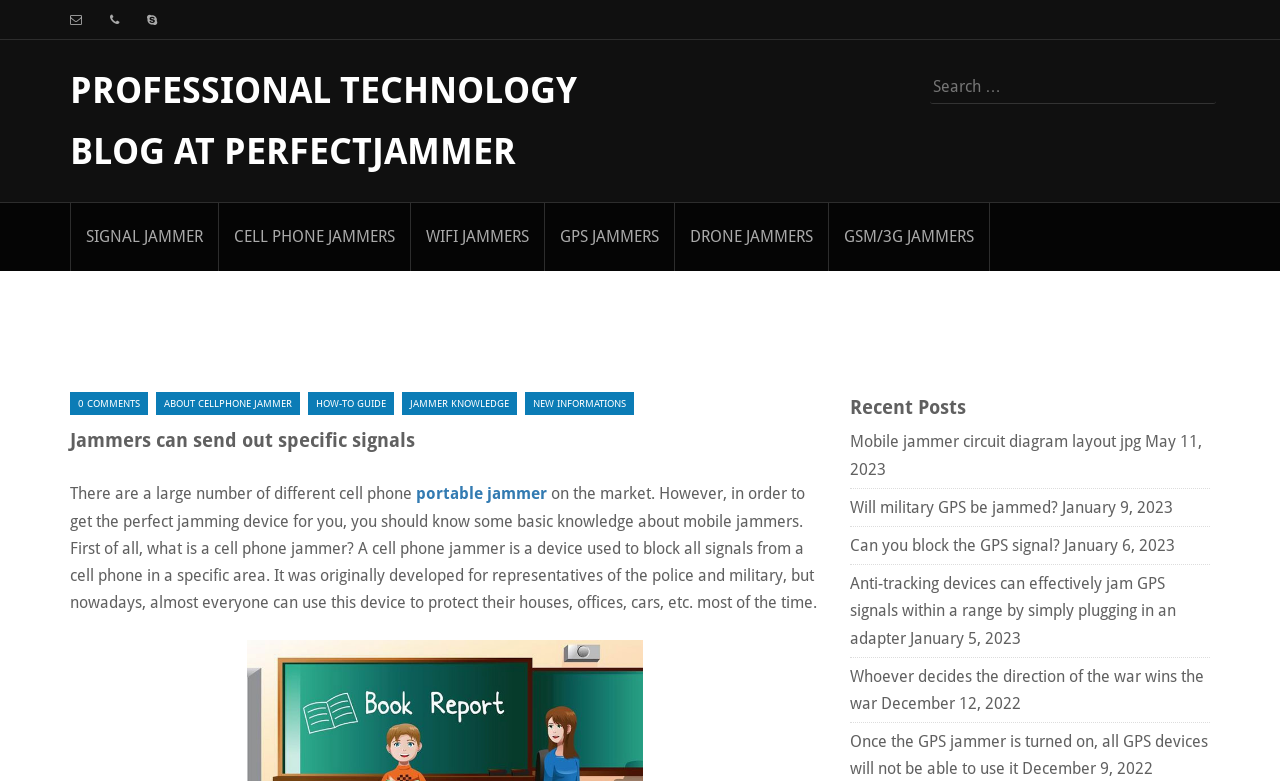Determine the bounding box coordinates (top-left x, top-left y, bottom-right x, bottom-right y) of the UI element described in the following text: WIFI Jammers

[0.321, 0.26, 0.425, 0.346]